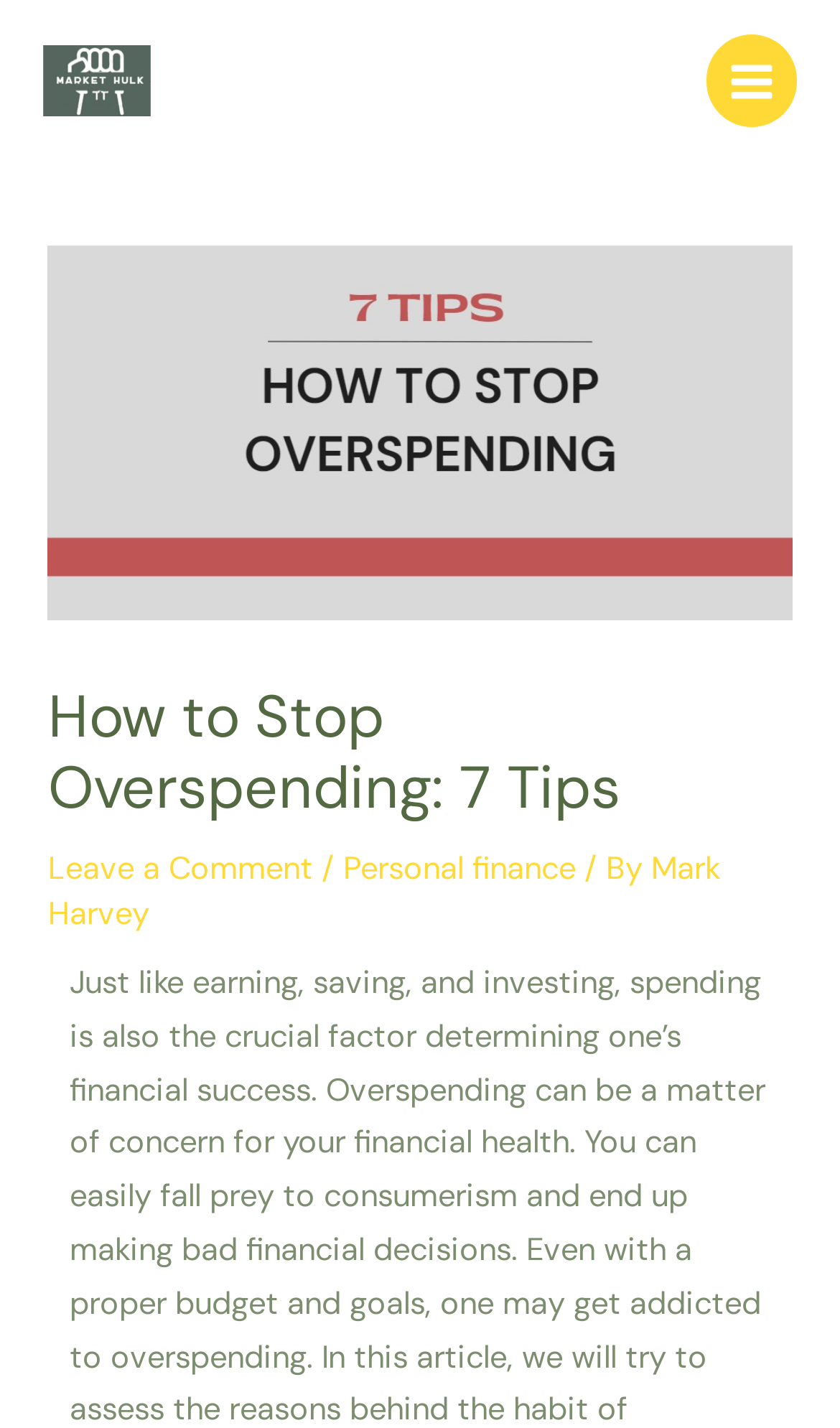Generate a detailed explanation of the webpage's features and information.

The webpage is an article titled "How to Stop Overspending: 7 Tips" on the MarketHulk website. At the top left corner, there is a MarketHulk logo, which is an image linked to the website's homepage. Next to the logo, there is a main menu button that can be expanded.

Below the logo and main menu button, there is a large header section that spans almost the entire width of the page. Within this section, there is an image related to the article's topic, "how to stop overspending", followed by the article's title in a heading element. The title is "How to Stop Overspending: 7 Tips".

Under the title, there are three links: "Leave a Comment", "Personal finance", and "Mark Harvey", with a slash and "By" separating the last two links. These links are likely related to the article's metadata, such as the author and category.

At the very bottom of the page, there is a static text "Post navigation", which suggests that there may be pagination or related posts links nearby, although they are not explicitly mentioned in the accessibility tree.